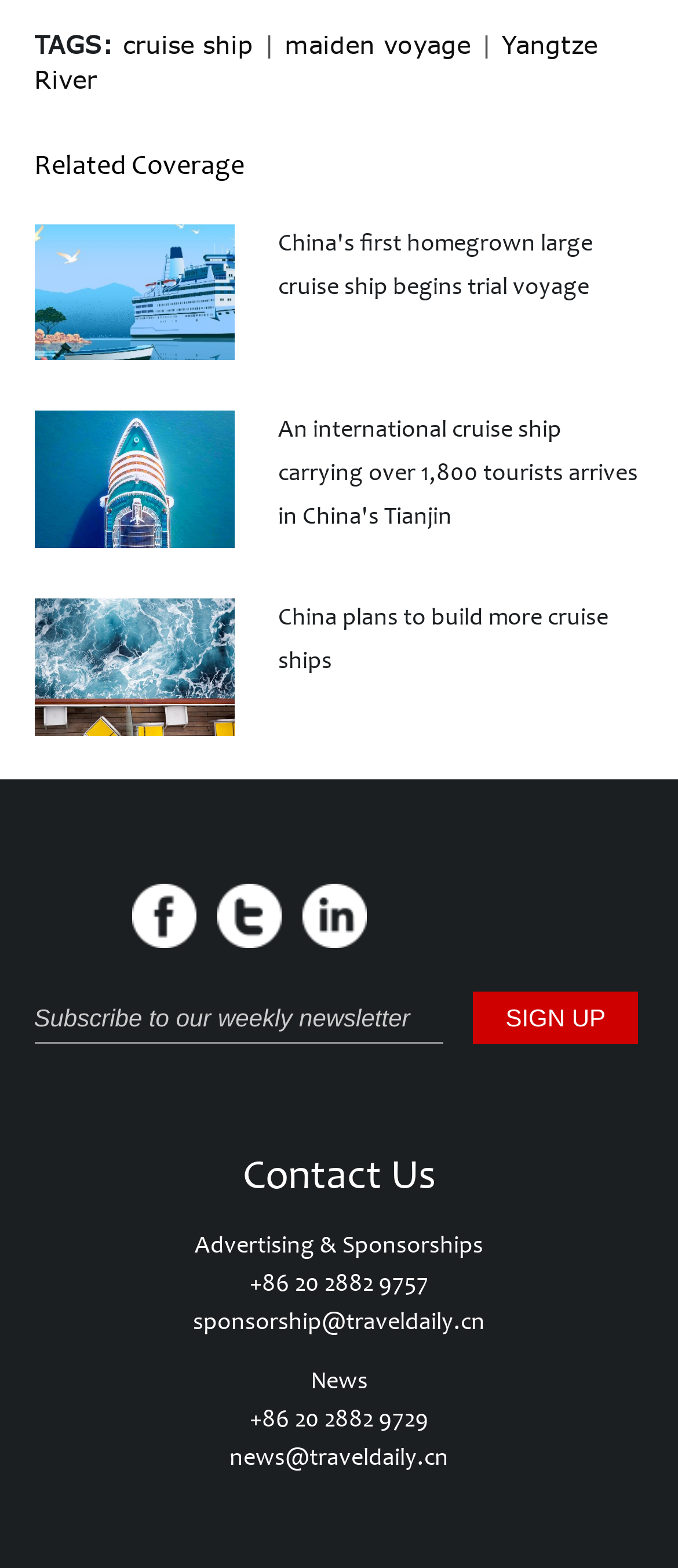From the image, can you give a detailed response to the question below:
What is the topic of the webpage?

The webpage appears to be about cruise ships, as evidenced by the presence of links and images related to cruise ships, such as 'cruise ship', 'Yangtze River', and 'China's first homegrown large cruise ship begins trial voyage'.